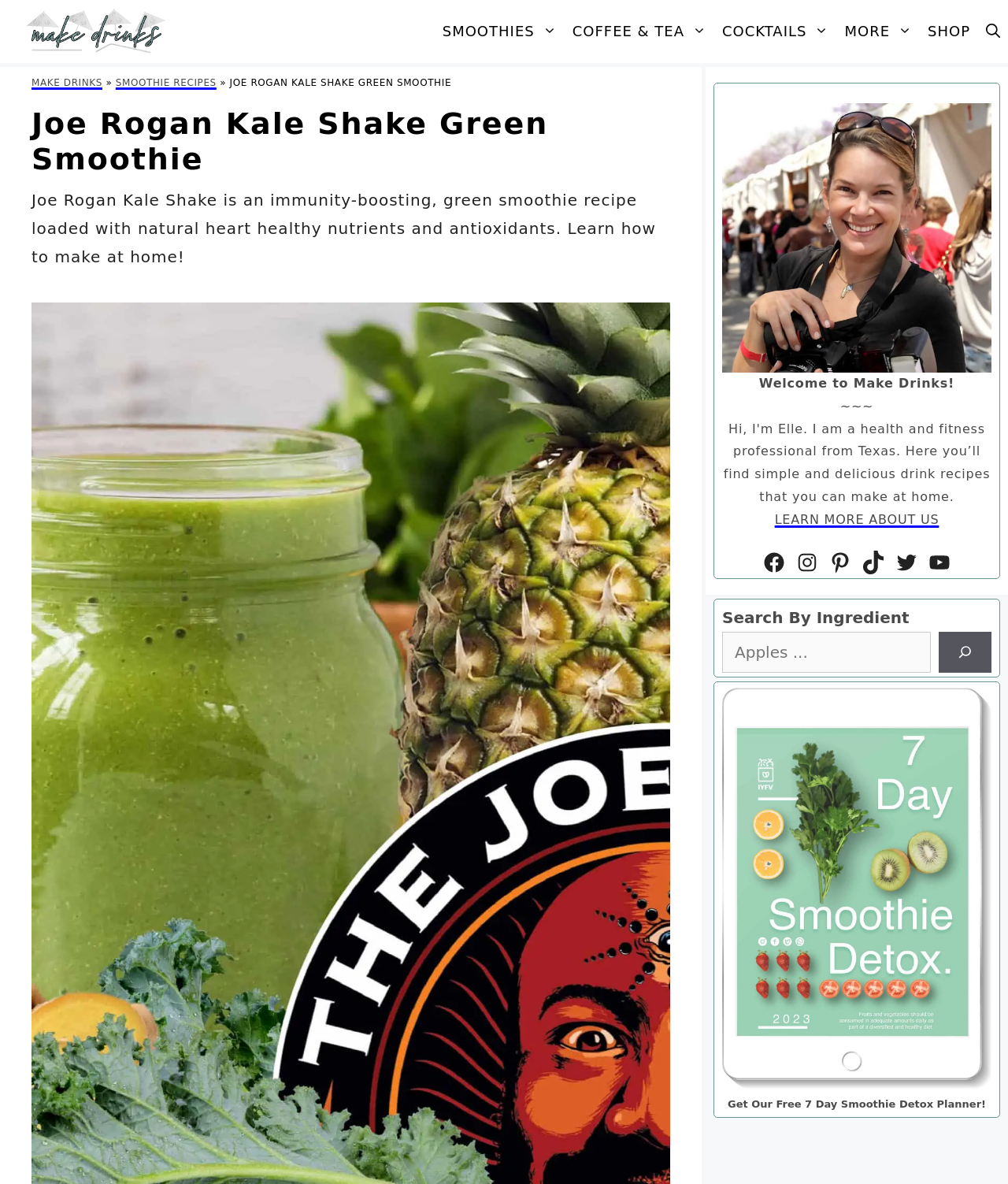Explain the webpage in detail, including its primary components.

This webpage is about a green smoothie recipe called "Joe Rogan Kale Shake" that boosts immunity and heart health. At the top, there is a navigation bar with links to different sections of the website, including "SMOOTHIES", "COFFEE & TEA", "COCKTAILS", "MORE", "SHOP", and a search bar. Below the navigation bar, there is a header section with a breadcrumb trail showing the current page's location within the website.

The main content area has a heading that reads "Joe Rogan Kale Shake Green Smoothie" and a brief description of the recipe. Below the description, there is a large image of a person, likely the author of the website, with a welcoming message.

On the right side of the page, there is a section with social media links to Facebook, Instagram, Pinterest, TikTok, Twitter, and YouTube. Below the social media links, there is a search box where users can search for recipes by ingredient.

Further down the page, there is a promotional section with a large image and a caption that reads "Get Our Free 7 Day Smoothie Detox Planner!" This section is likely an advertisement or a call-to-action to encourage users to sign up for a free resource.